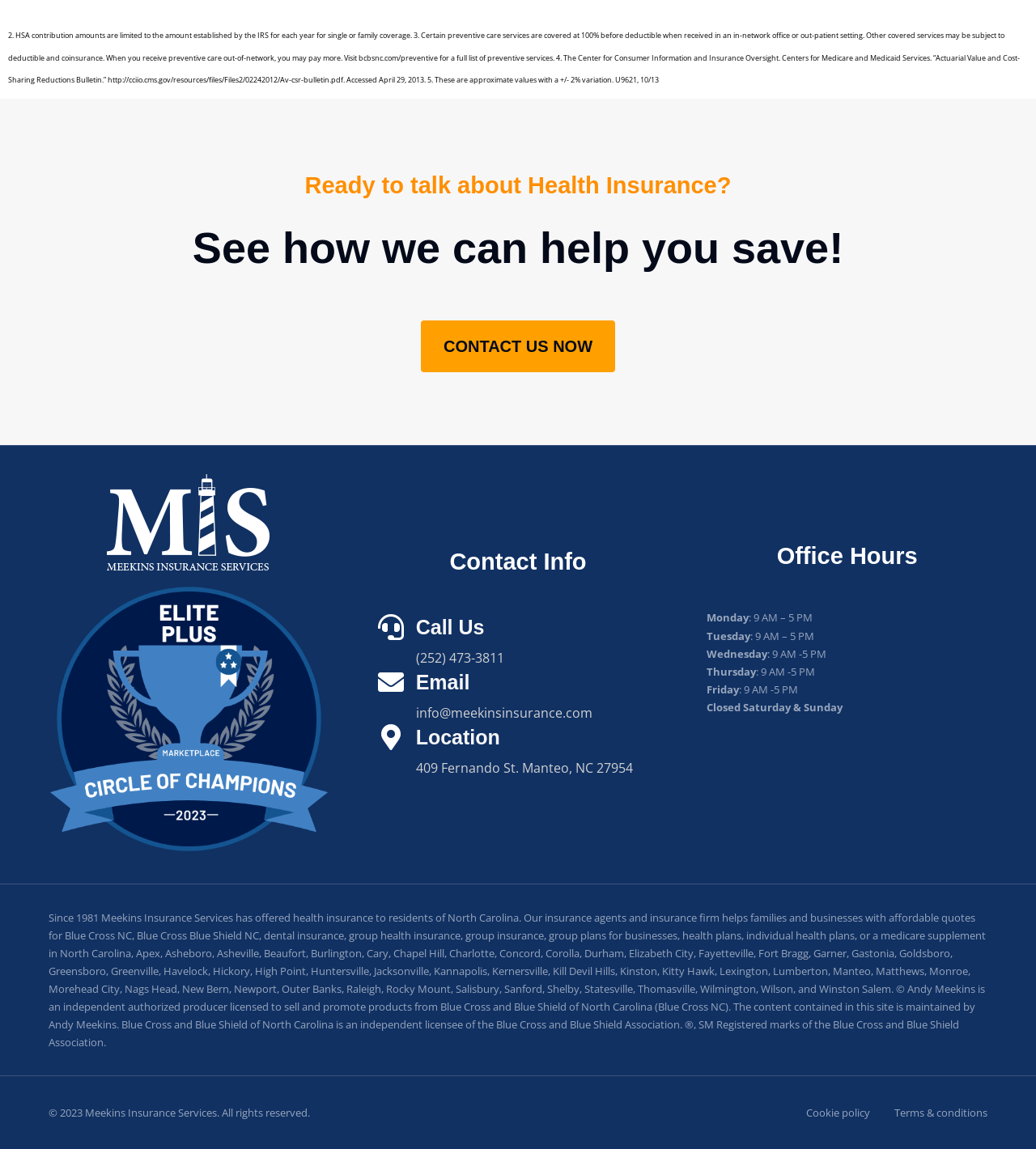What is the name of the insurance company mentioned on the webpage?
Look at the image and respond to the question as thoroughly as possible.

I found the name of the insurance company by reading the text on the webpage, which mentions 'Blue Cross NC' as one of the insurance companies that Meekins Insurance Services works with.